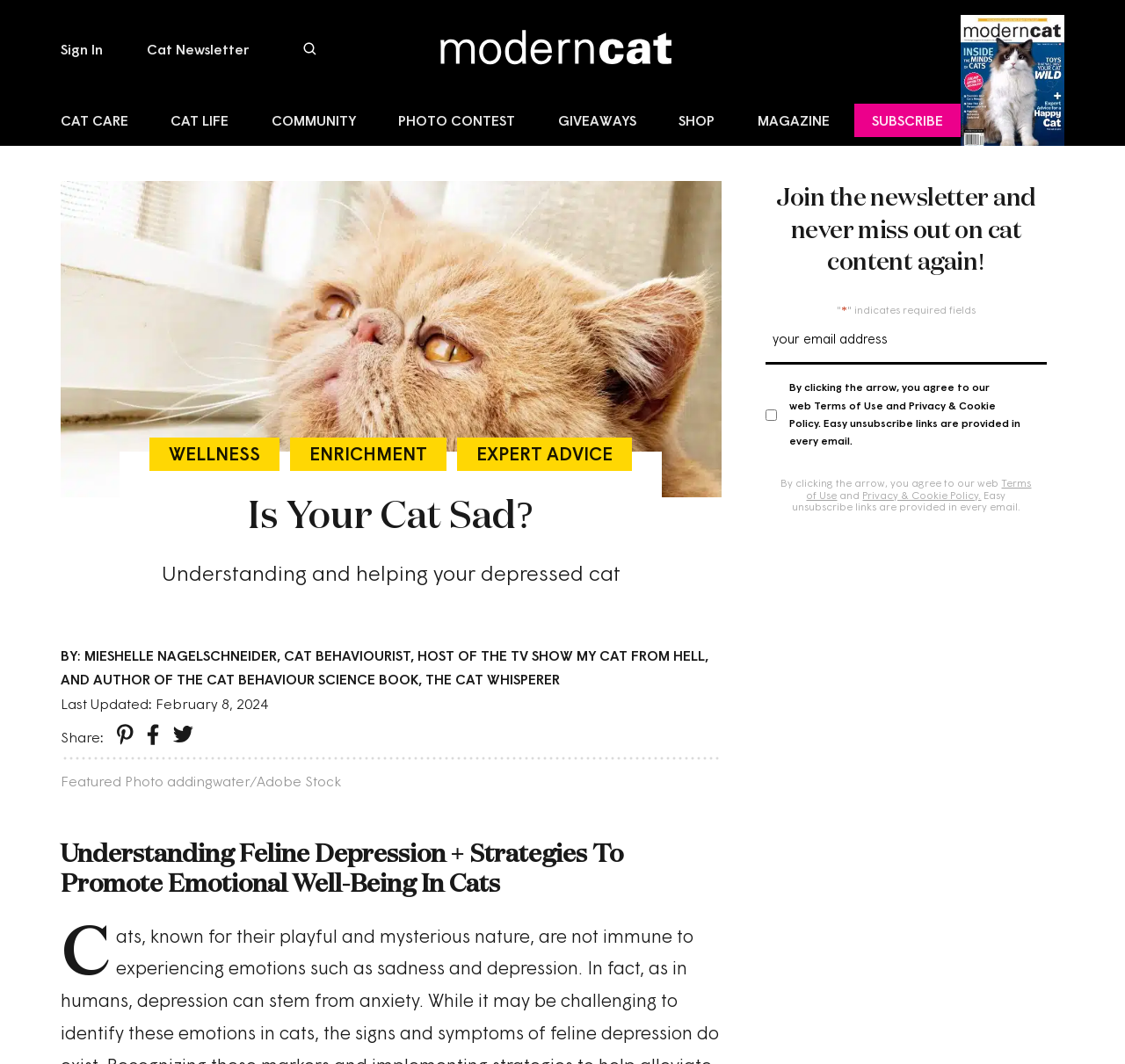Please identify the bounding box coordinates of the clickable area that will fulfill the following instruction: "Share the article". The coordinates should be in the format of four float numbers between 0 and 1, i.e., [left, top, right, bottom].

[0.104, 0.687, 0.119, 0.703]